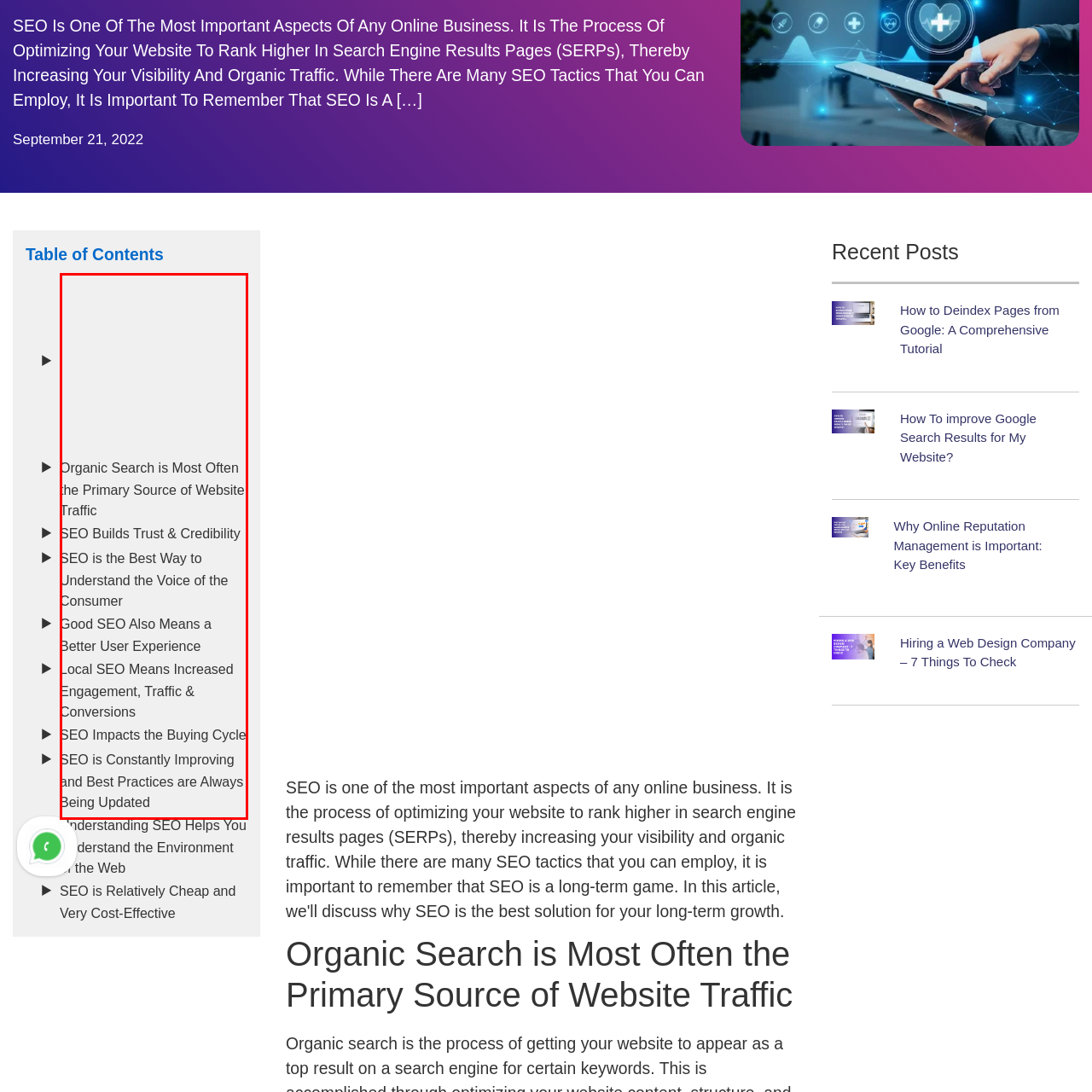What does good SEO contribute to?
Look at the image inside the red bounding box and craft a detailed answer using the visual details you can see.

The image highlights the importance of SEO in providing a better User Experience, implying that a well-optimized website is more likely to engage users and provide a positive interaction.